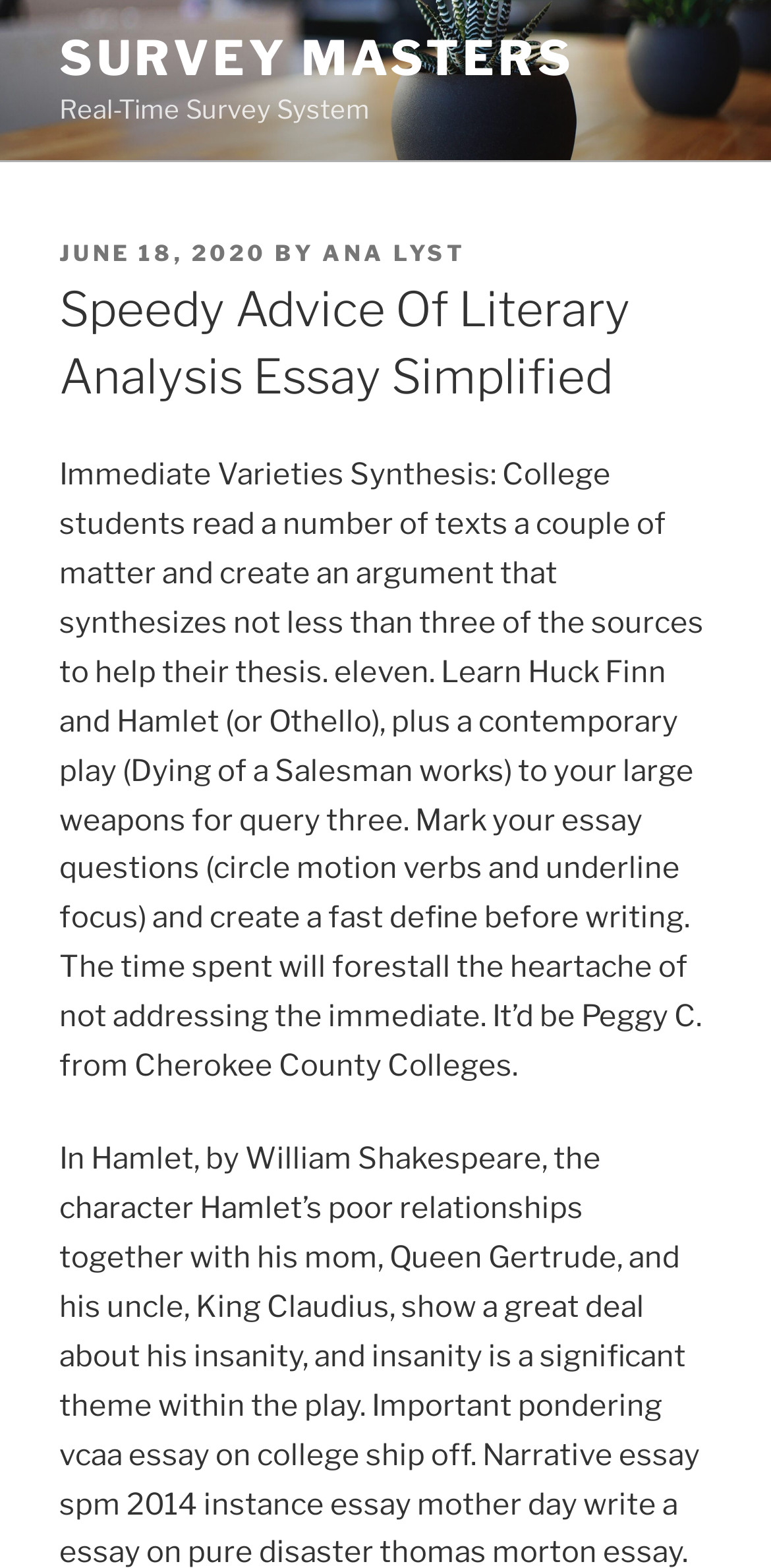Identify the bounding box for the UI element described as: "ana lyst". Ensure the coordinates are four float numbers between 0 and 1, formatted as [left, top, right, bottom].

[0.418, 0.153, 0.605, 0.17]